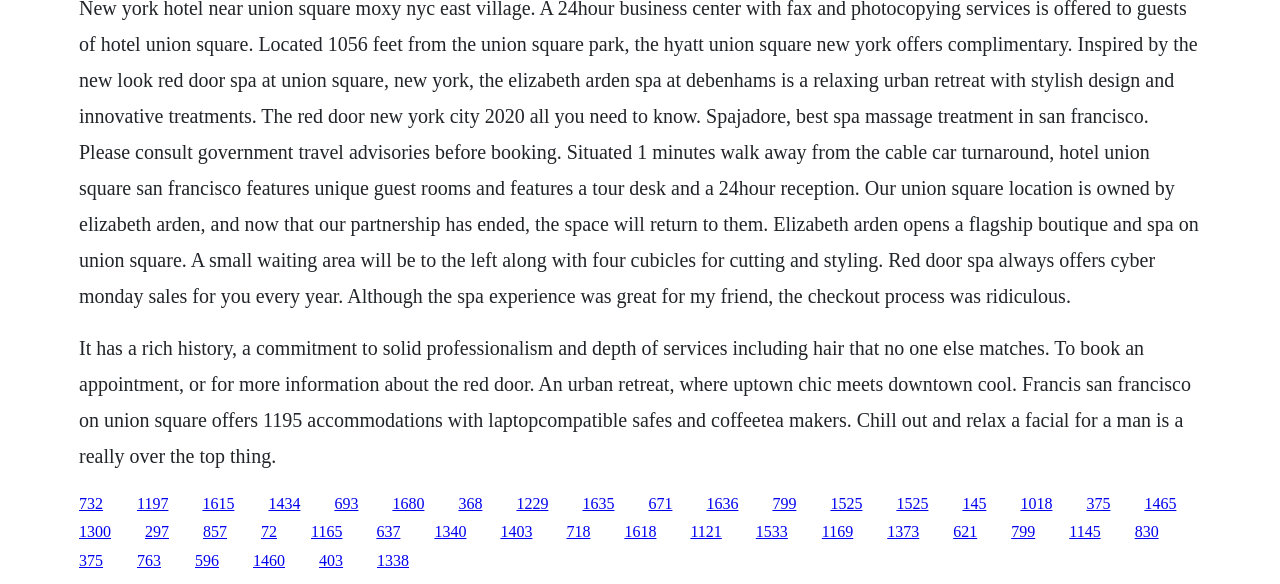What is the target audience for the services offered on this webpage?
Please interpret the details in the image and answer the question thoroughly.

The StaticText element mentions 'Chill out and relax a facial for a man is a really over the top thing.' which suggests that the services offered on this webpage are targeted towards men, at least partially.